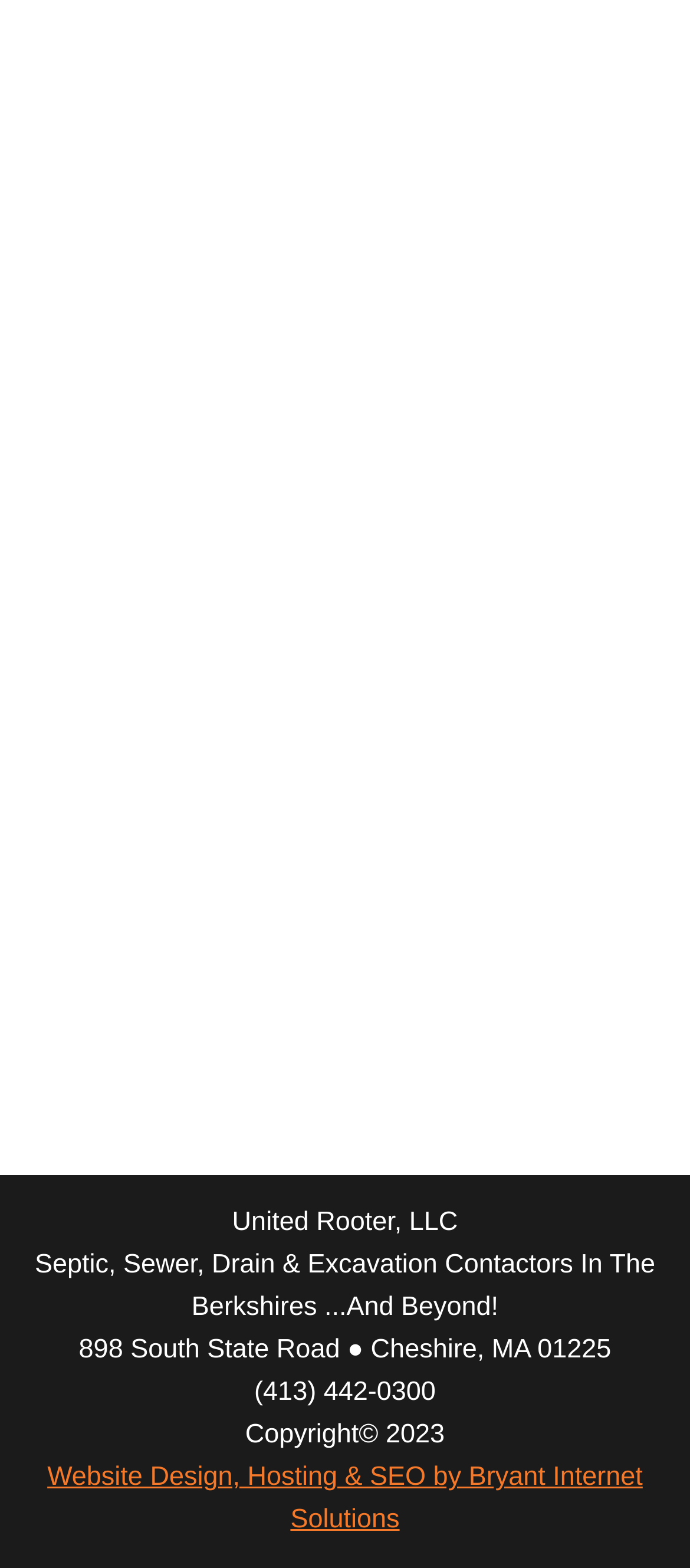What is the company's phone number?
Refer to the image and provide a detailed answer to the question.

The company's phone number can be found in the contact information section of the webpage, where it is displayed as '(413) 442-0300'. This is likely the phone number that customers can use to contact the company.